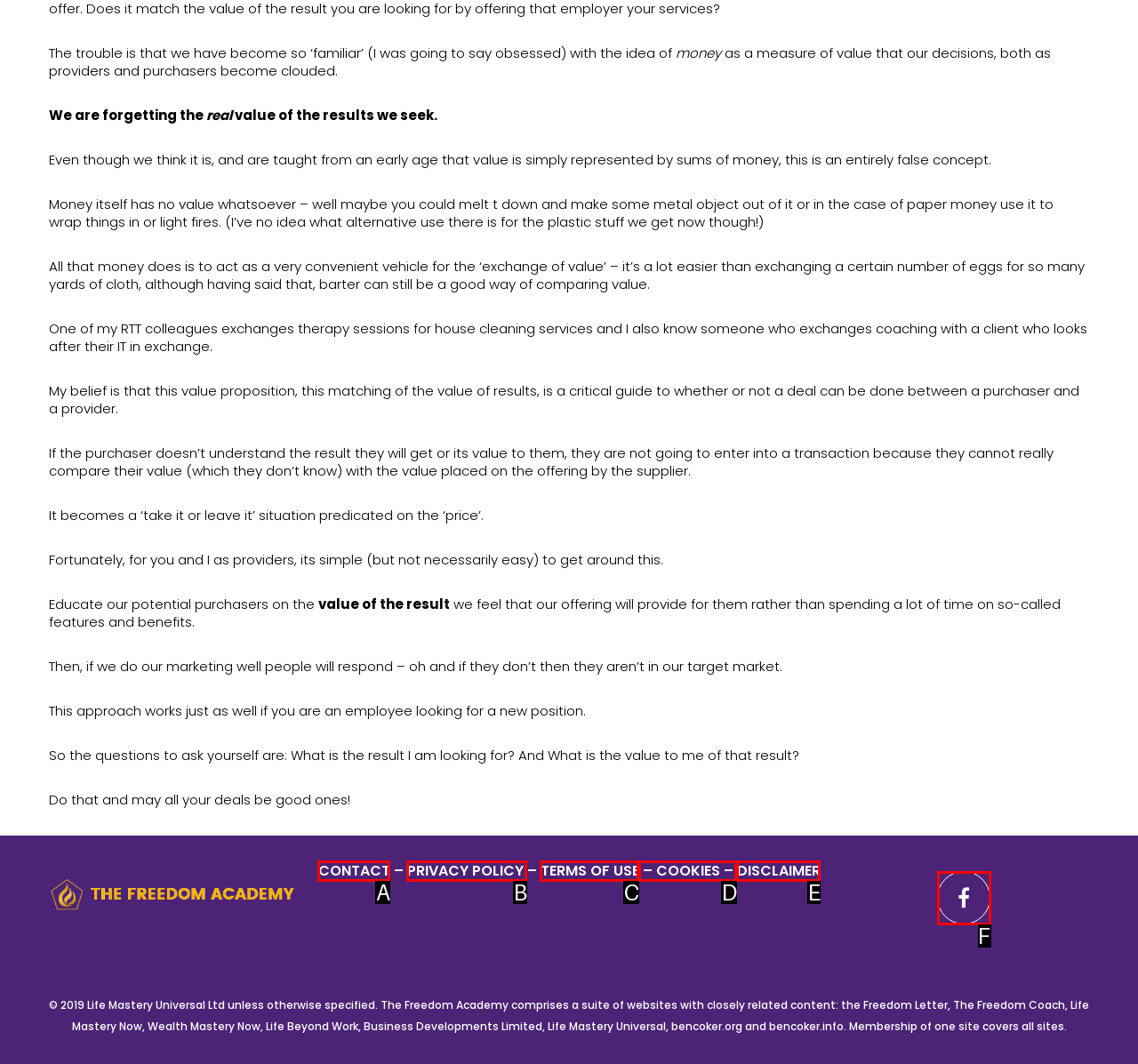Tell me the letter of the HTML element that best matches the description: PRIVACY POLICY from the provided options.

B